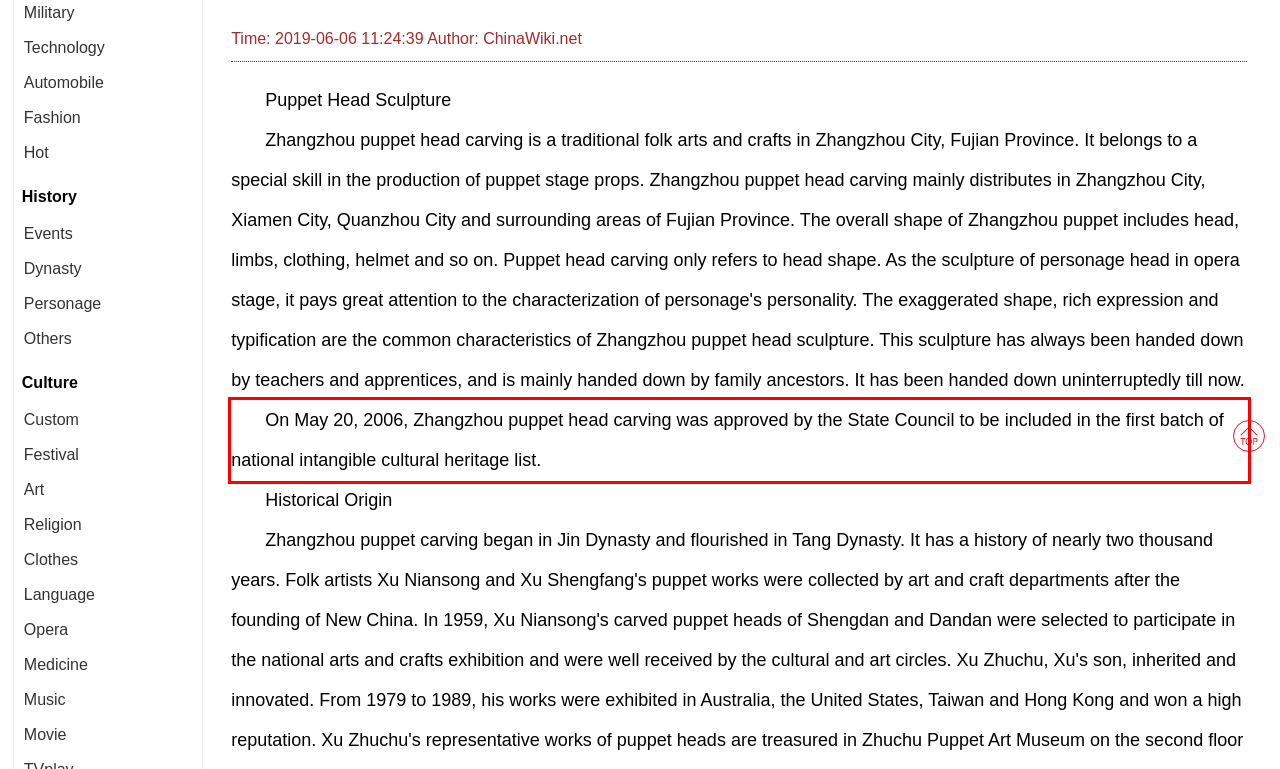Please recognize and transcribe the text located inside the red bounding box in the webpage image.

On May 20, 2006, Zhangzhou puppet head carving was approved by the State Council to be included in the first batch of national intangible cultural heritage list.